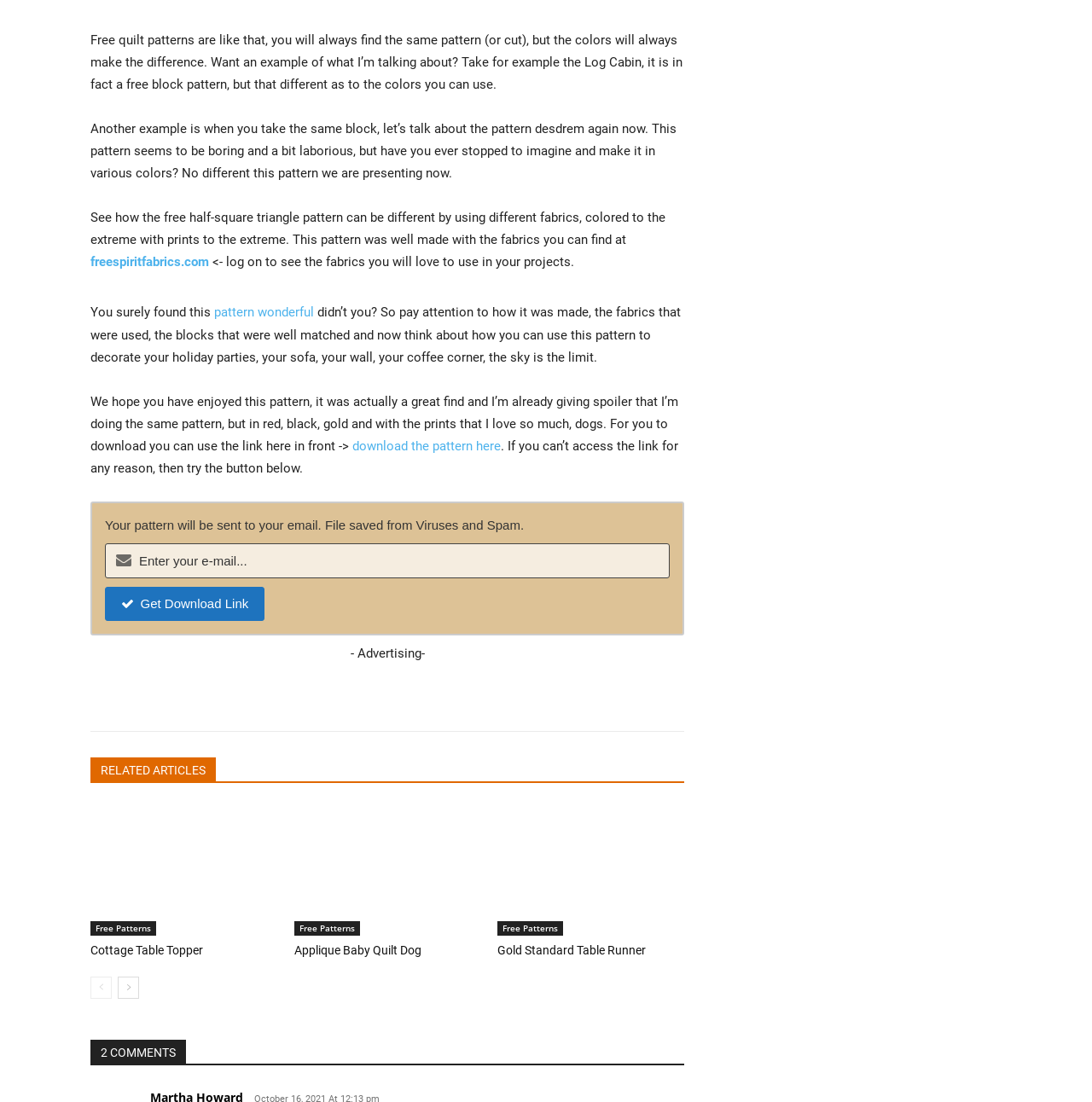Where can I find the fabrics used in the pattern?
Using the visual information, answer the question in a single word or phrase.

freespiritfabrics.com